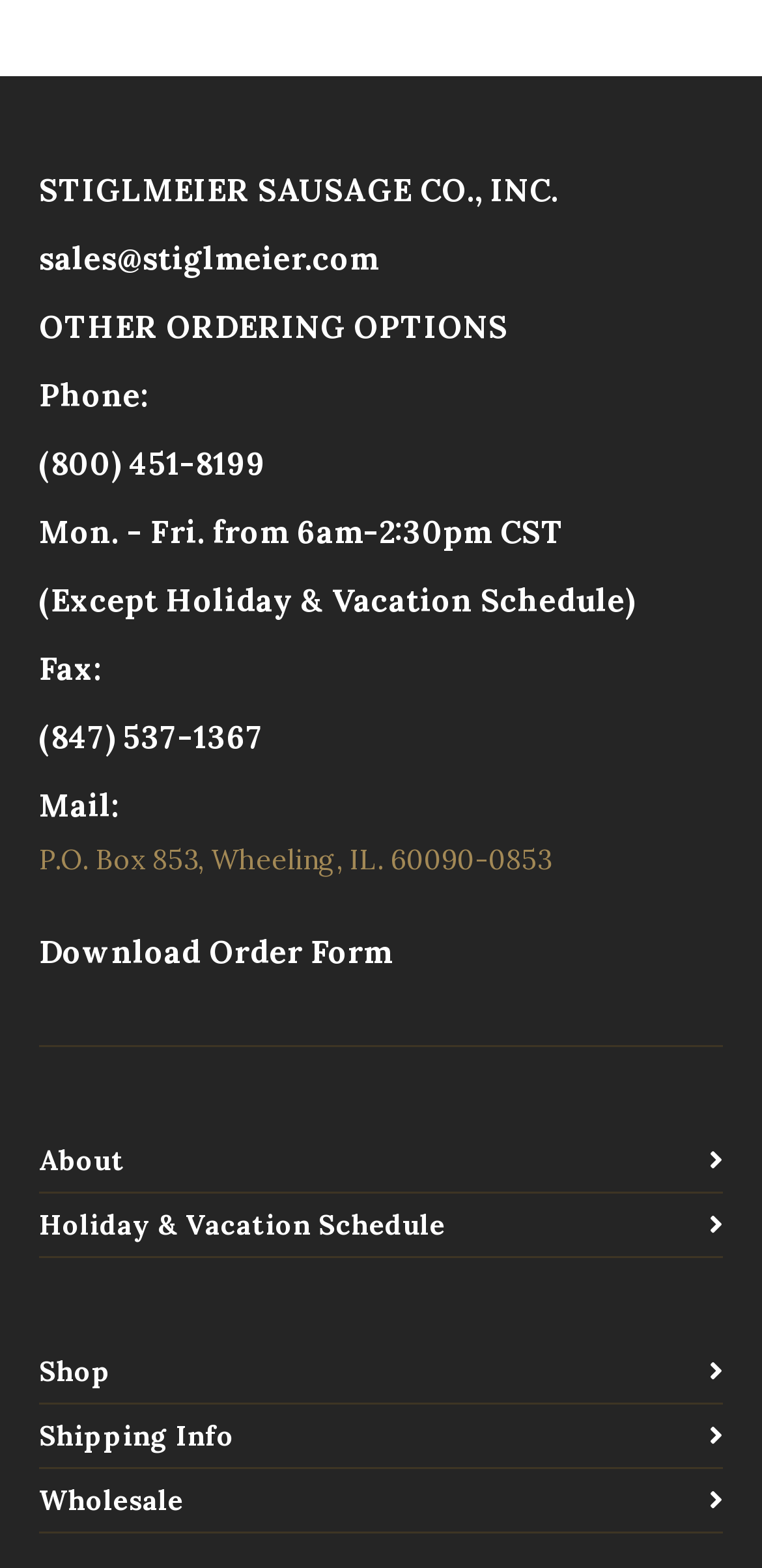Kindly determine the bounding box coordinates of the area that needs to be clicked to fulfill this instruction: "View the holiday and vacation schedule".

[0.051, 0.761, 0.949, 0.801]